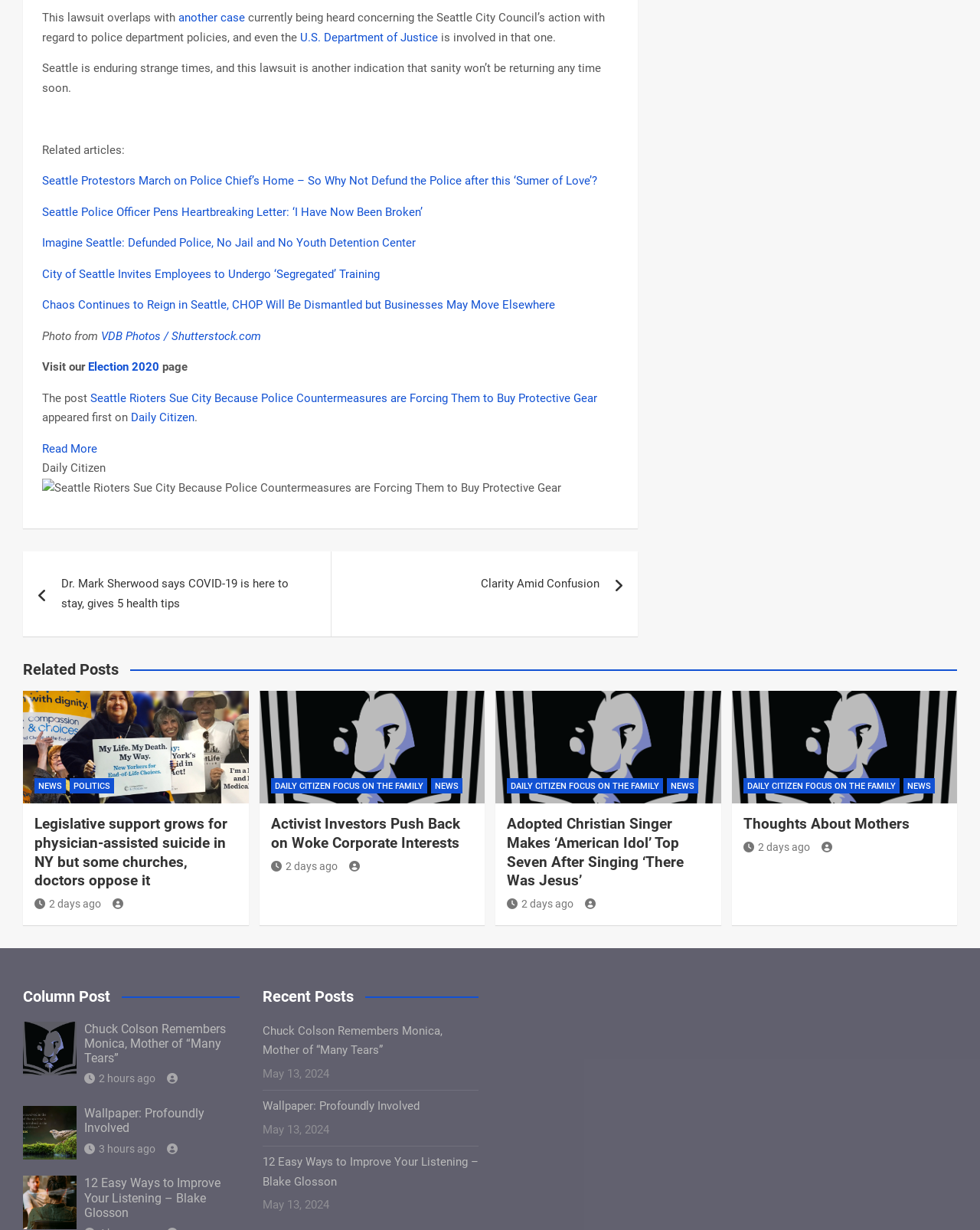How many posts are listed under 'Recent Posts'?
Based on the visual, give a brief answer using one word or a short phrase.

3